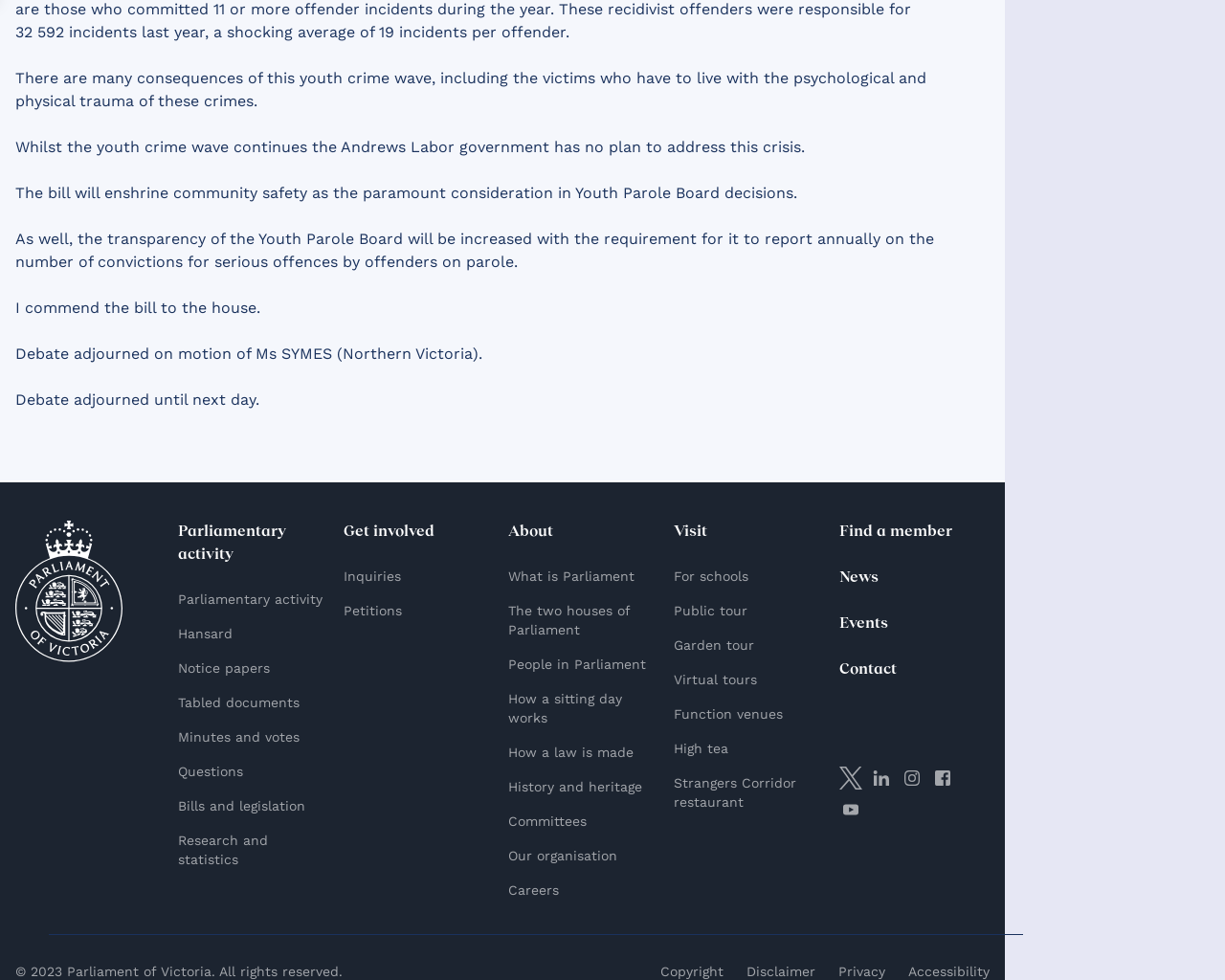What is the name of the logo in the footer?
From the screenshot, provide a brief answer in one word or phrase.

Parliament of Victoria logo